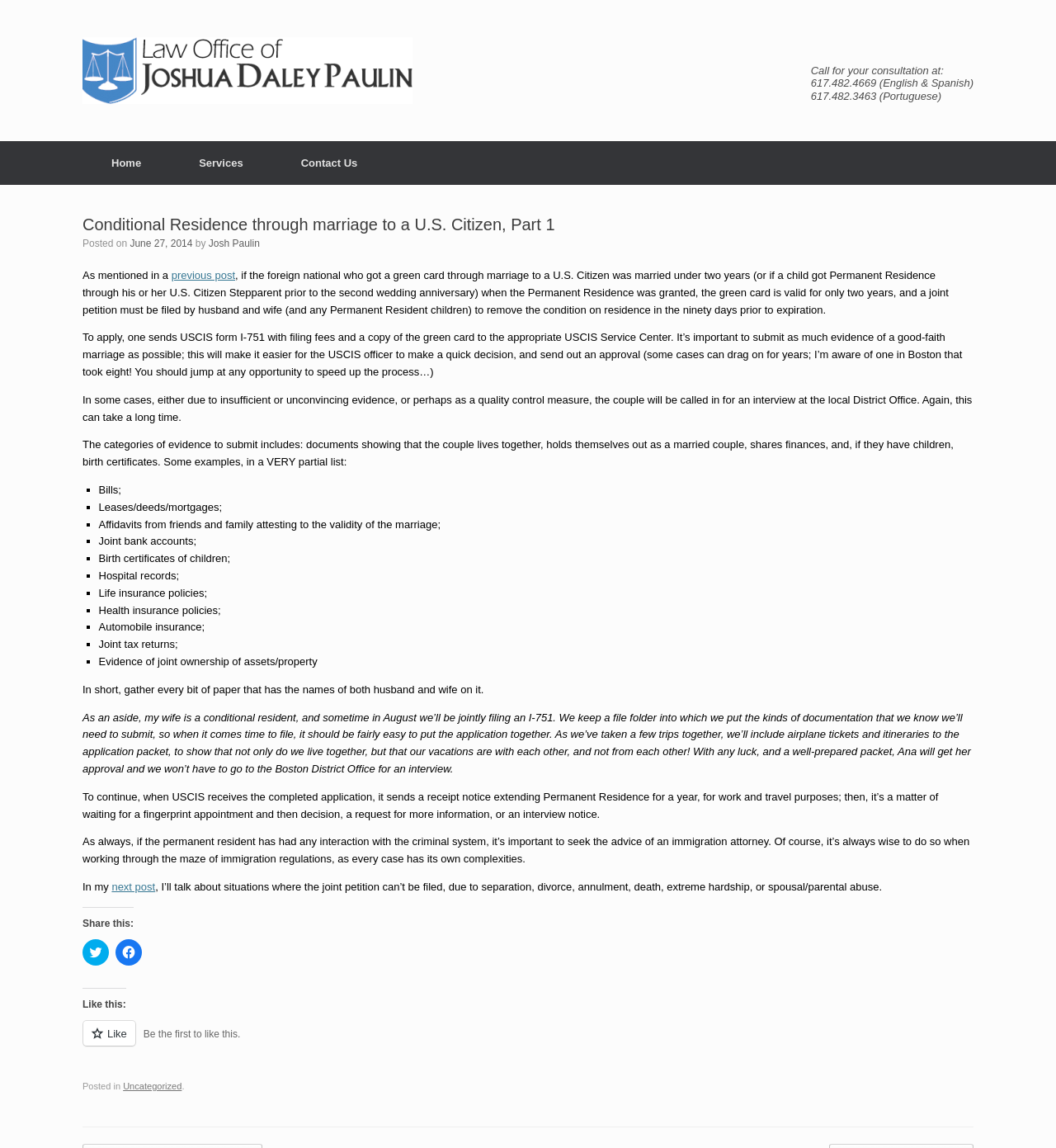Determine the bounding box coordinates for the area that needs to be clicked to fulfill this task: "Click the 'Contact Us' link". The coordinates must be given as four float numbers between 0 and 1, i.e., [left, top, right, bottom].

[0.258, 0.123, 0.366, 0.161]